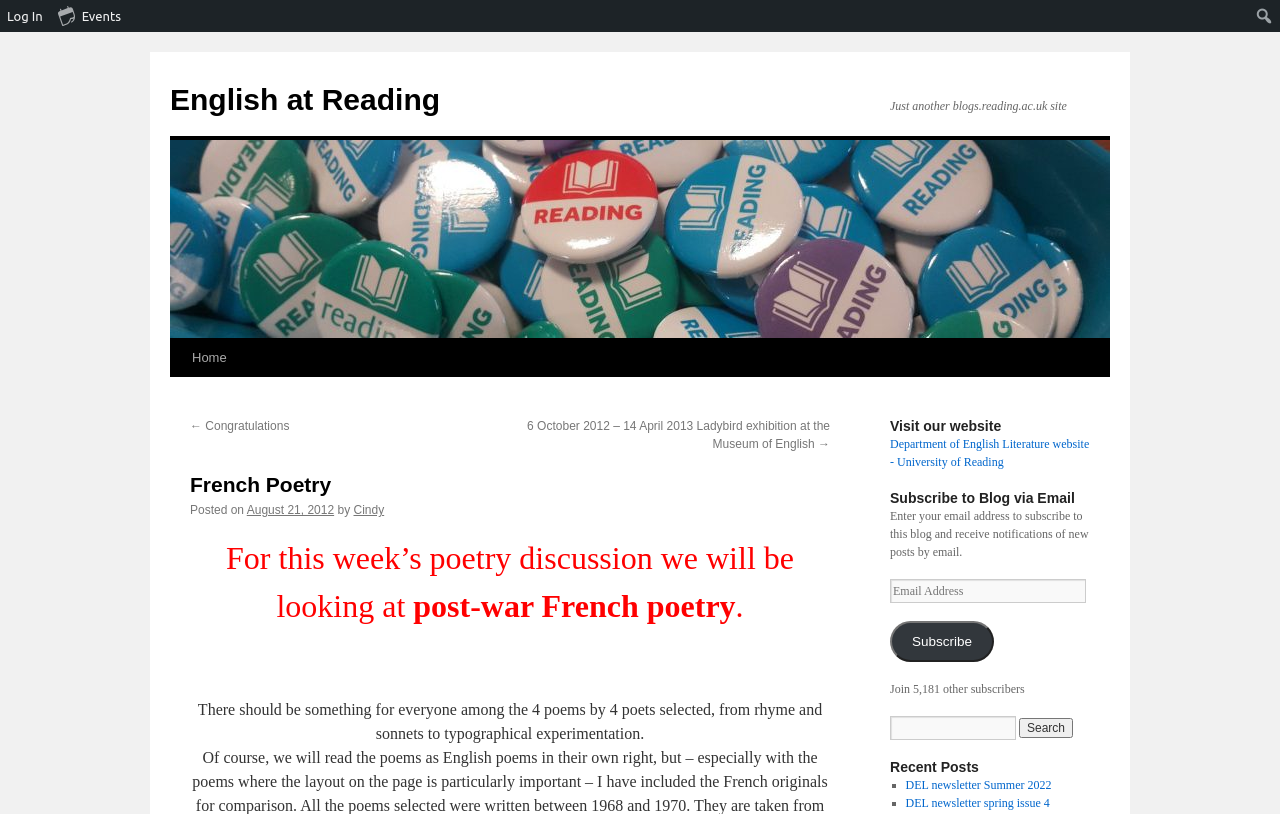Please identify the bounding box coordinates of the region to click in order to complete the given instruction: "Visit the Department of English Literature website". The coordinates should be four float numbers between 0 and 1, i.e., [left, top, right, bottom].

[0.695, 0.537, 0.851, 0.576]